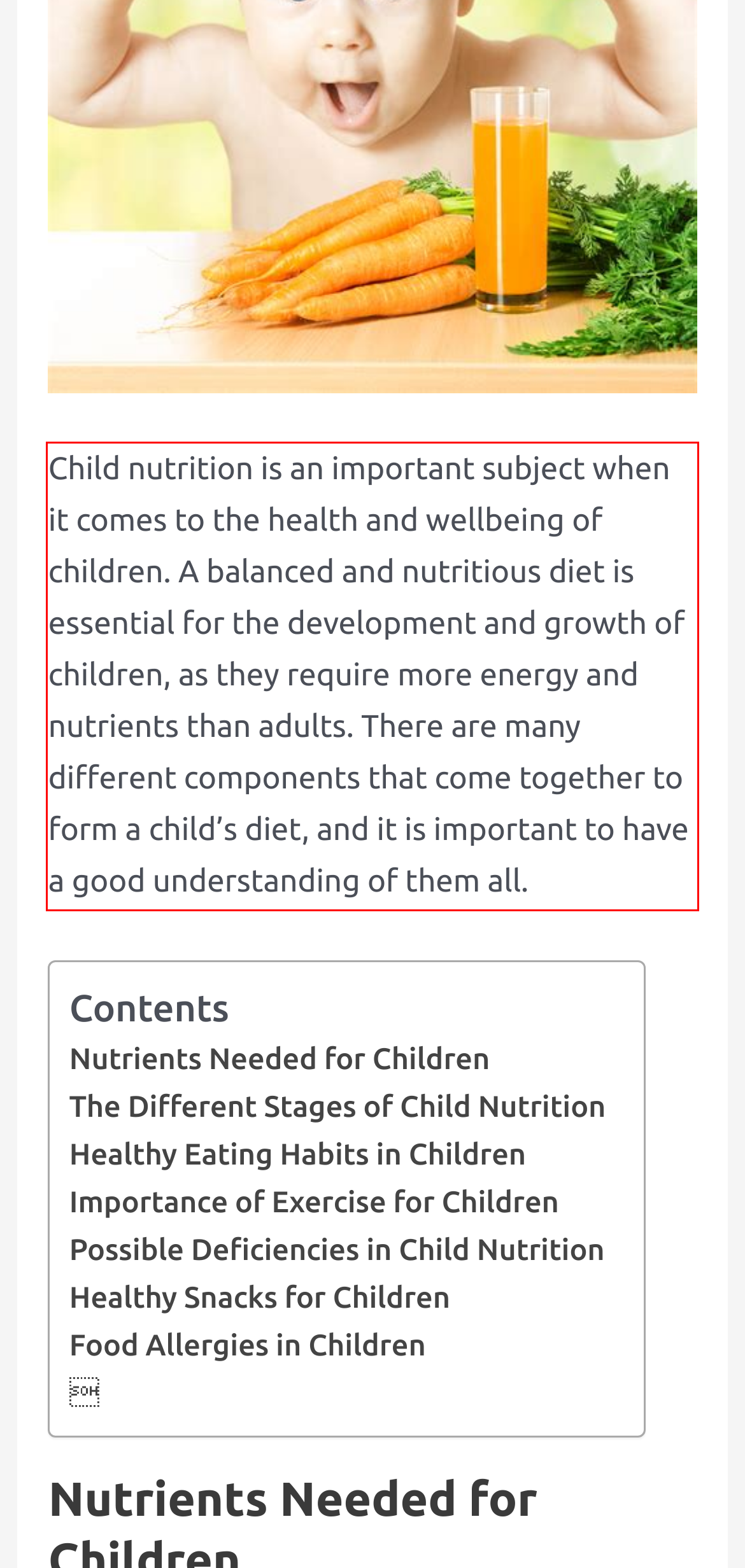Identify the text within the red bounding box on the webpage screenshot and generate the extracted text content.

Child nutrition is an important subject when it comes to the health and wellbeing of children. A balanced and nutritious diet is essential for the development and growth of children, as they require more energy and nutrients than adults. There are many different components that come together to form a child’s diet, and it is important to have a good understanding of them all.